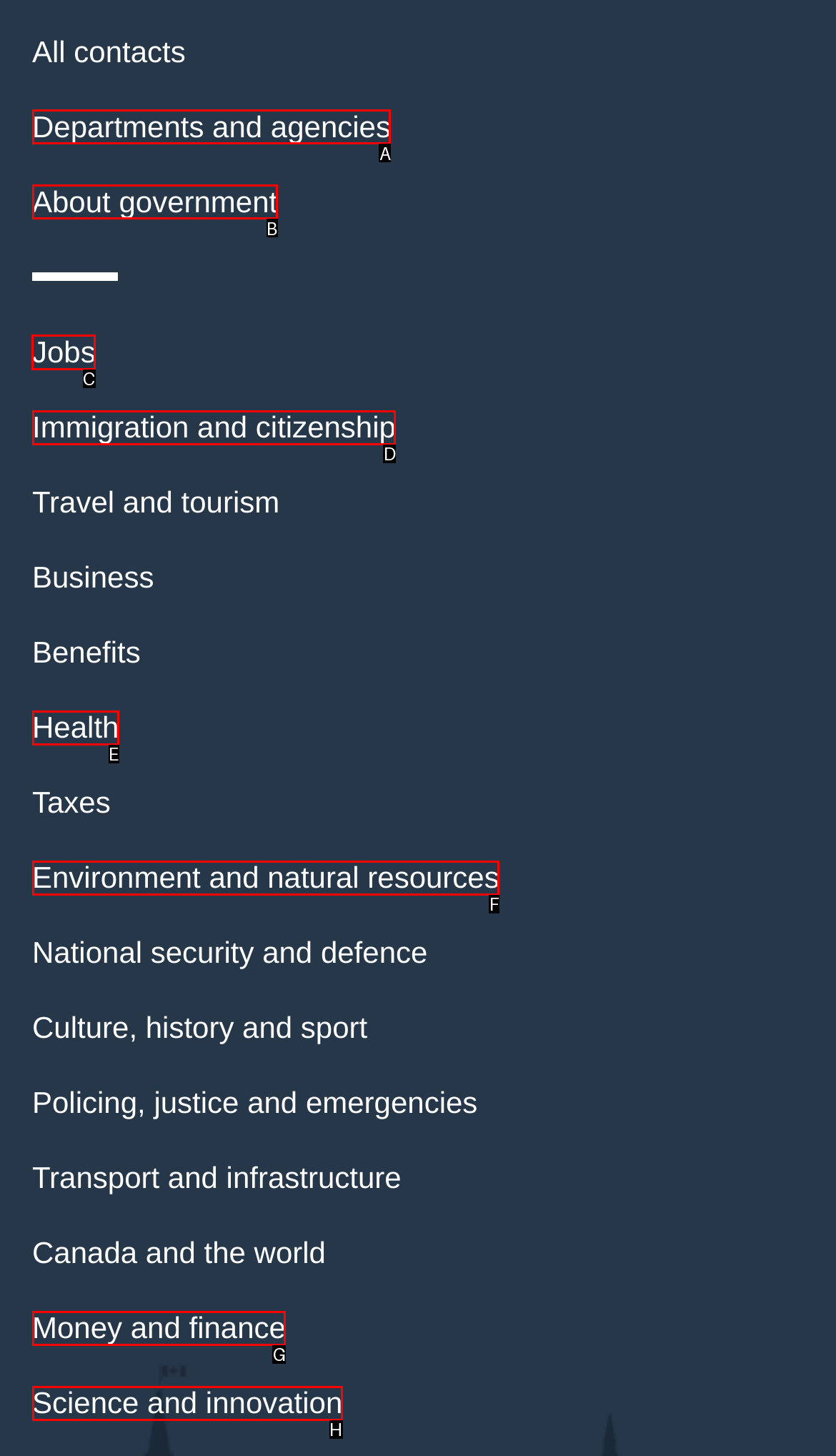Figure out which option to click to perform the following task: switch to English language
Provide the letter of the correct option in your response.

None